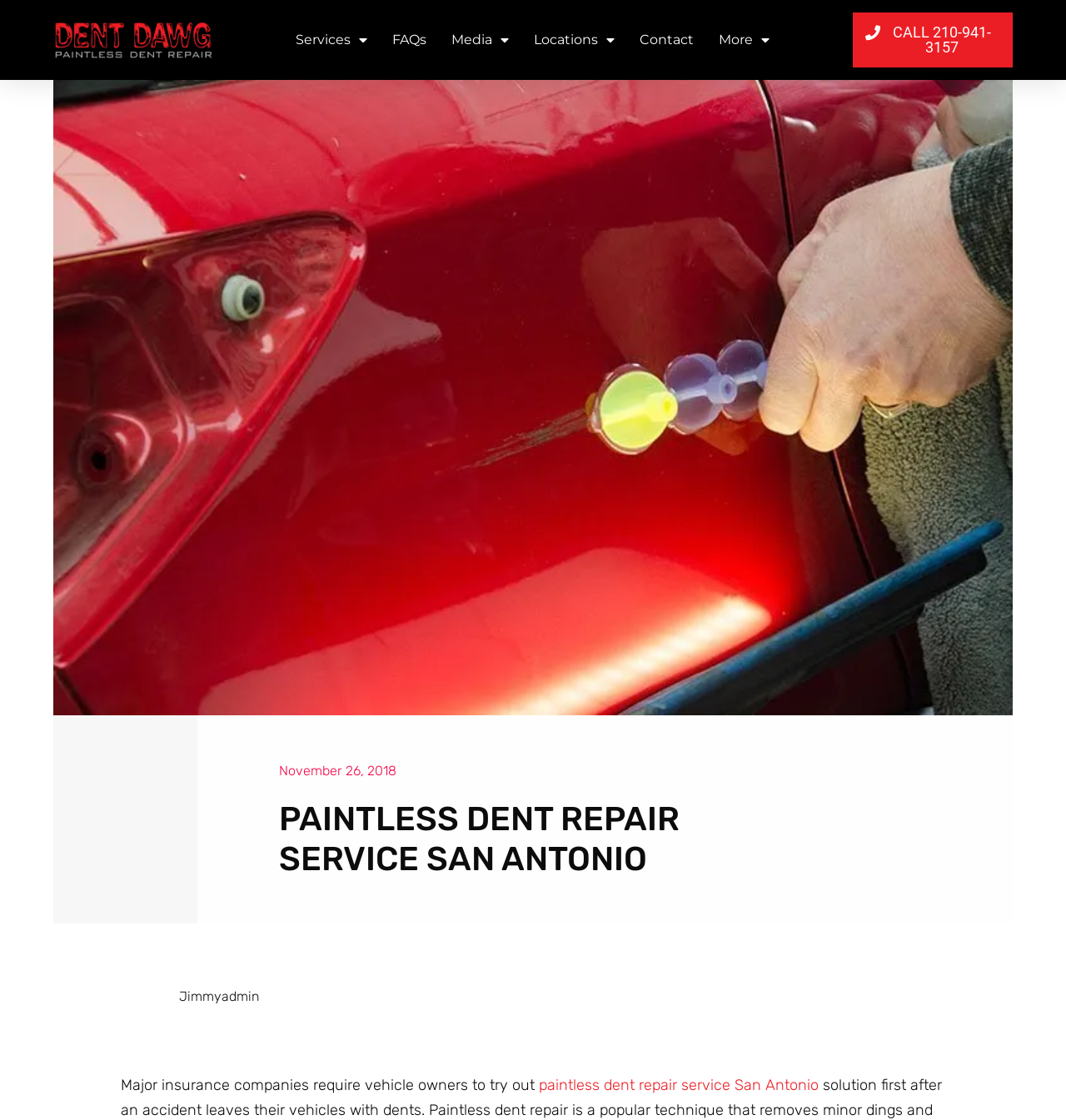What is the company name on the logo?
Could you answer the question with a detailed and thorough explanation?

The logo is located at the top left of the webpage, and it has a cropped image with the text 'Dent Dawg' on it.